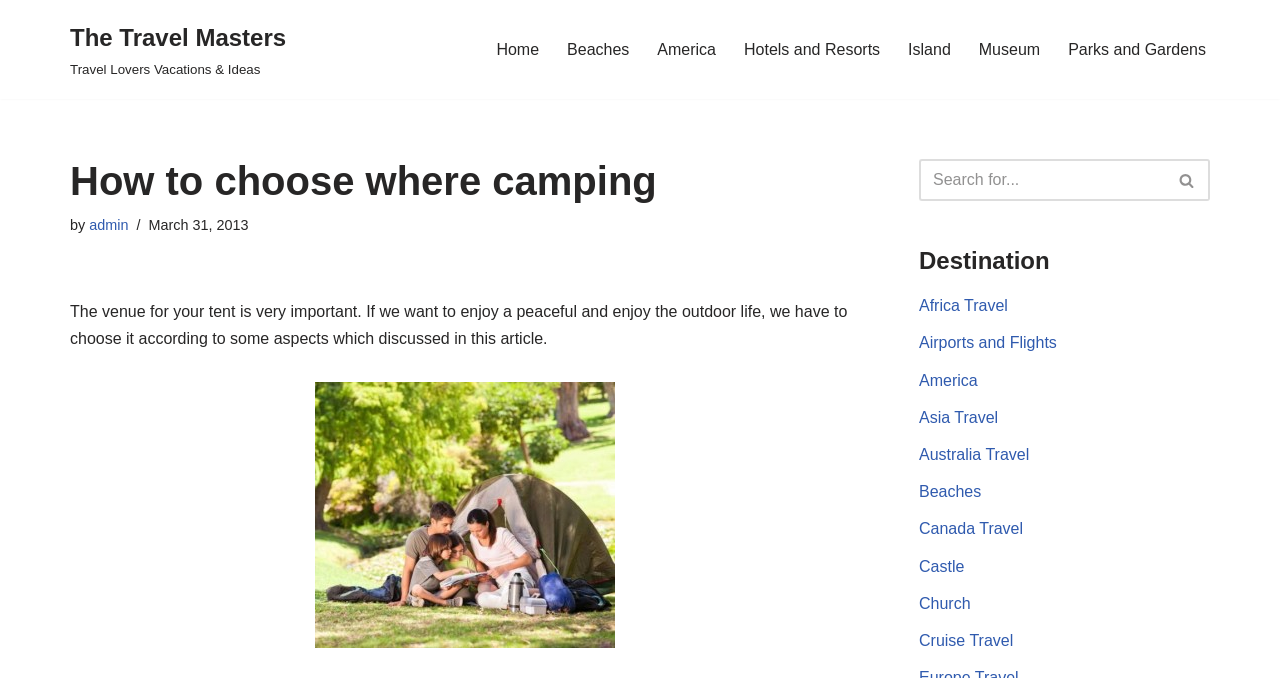What is the purpose of the search box?
Please ensure your answer is as detailed and informative as possible.

The purpose of the search box can be inferred by its location and the presence of a search button, which suggests that it is used to search the website for specific content.